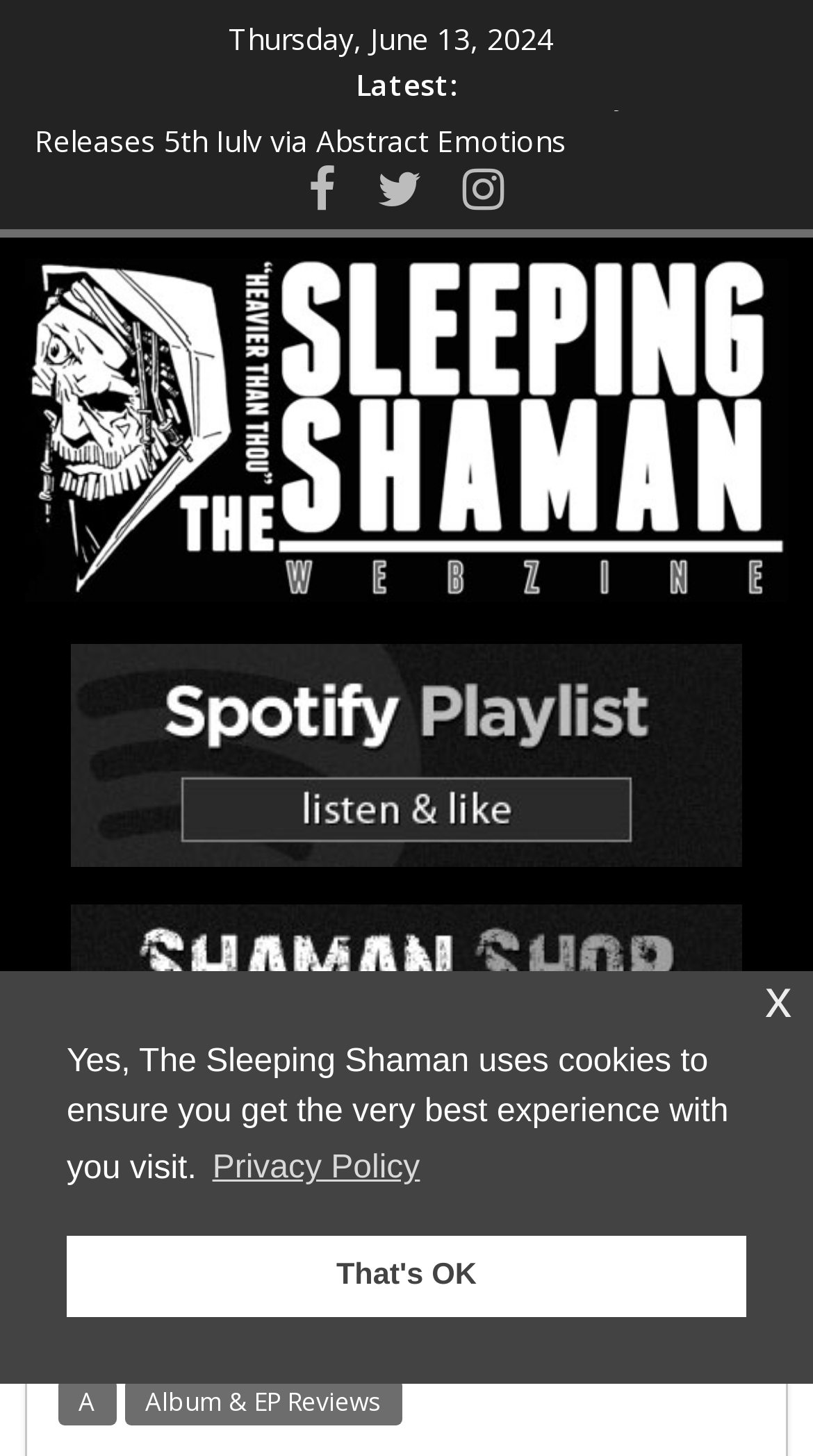What is the icon above the 'Latest:' section?
Please use the image to provide a one-word or short phrase answer.

Three icons